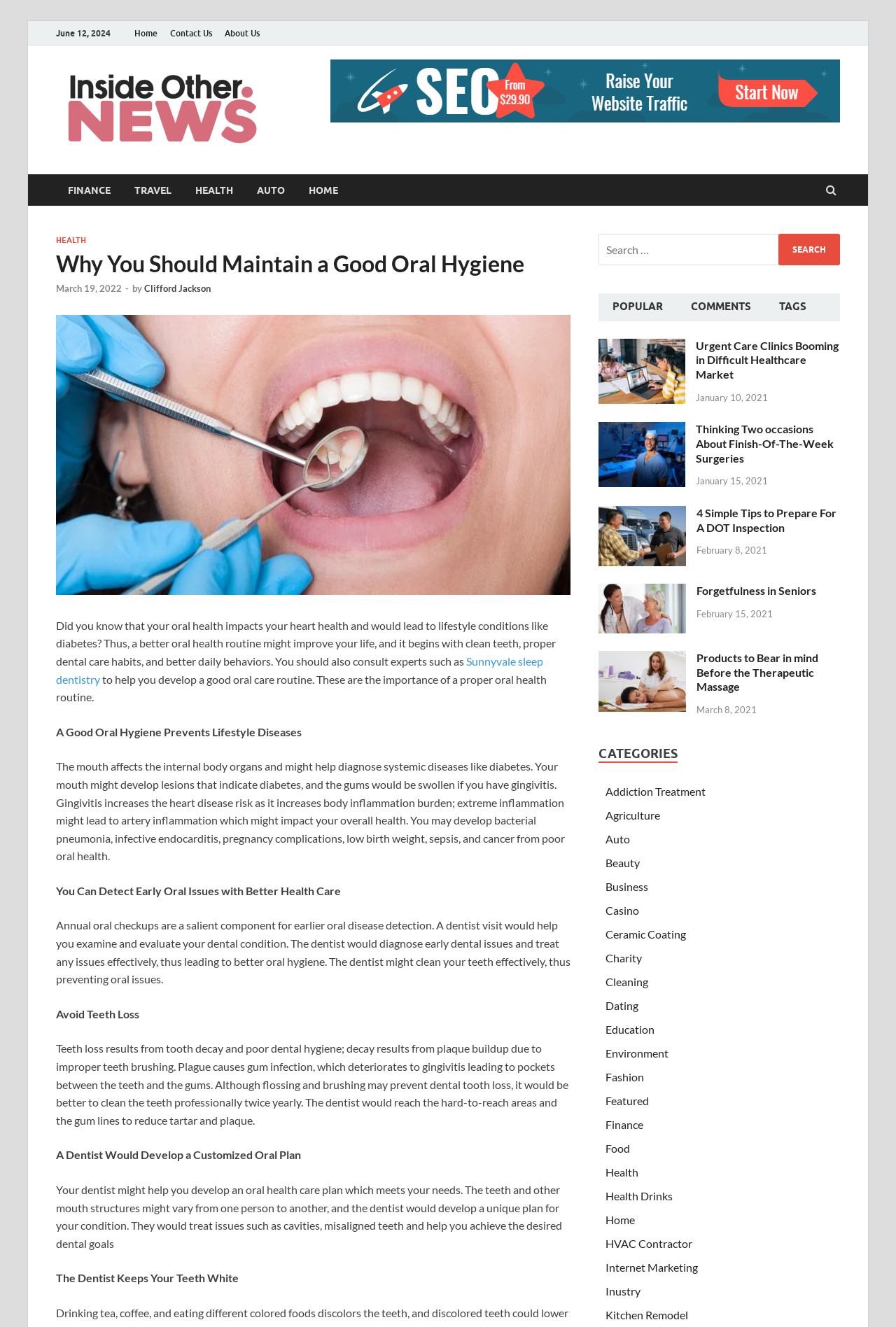Please provide a comprehensive response to the question based on the details in the image: What is the benefit of consulting experts like Sunnyvale sleep dentistry?

I found the answer by reading the section that mentions Sunnyvale sleep dentistry, which states that they can help you develop a good oral care routine.